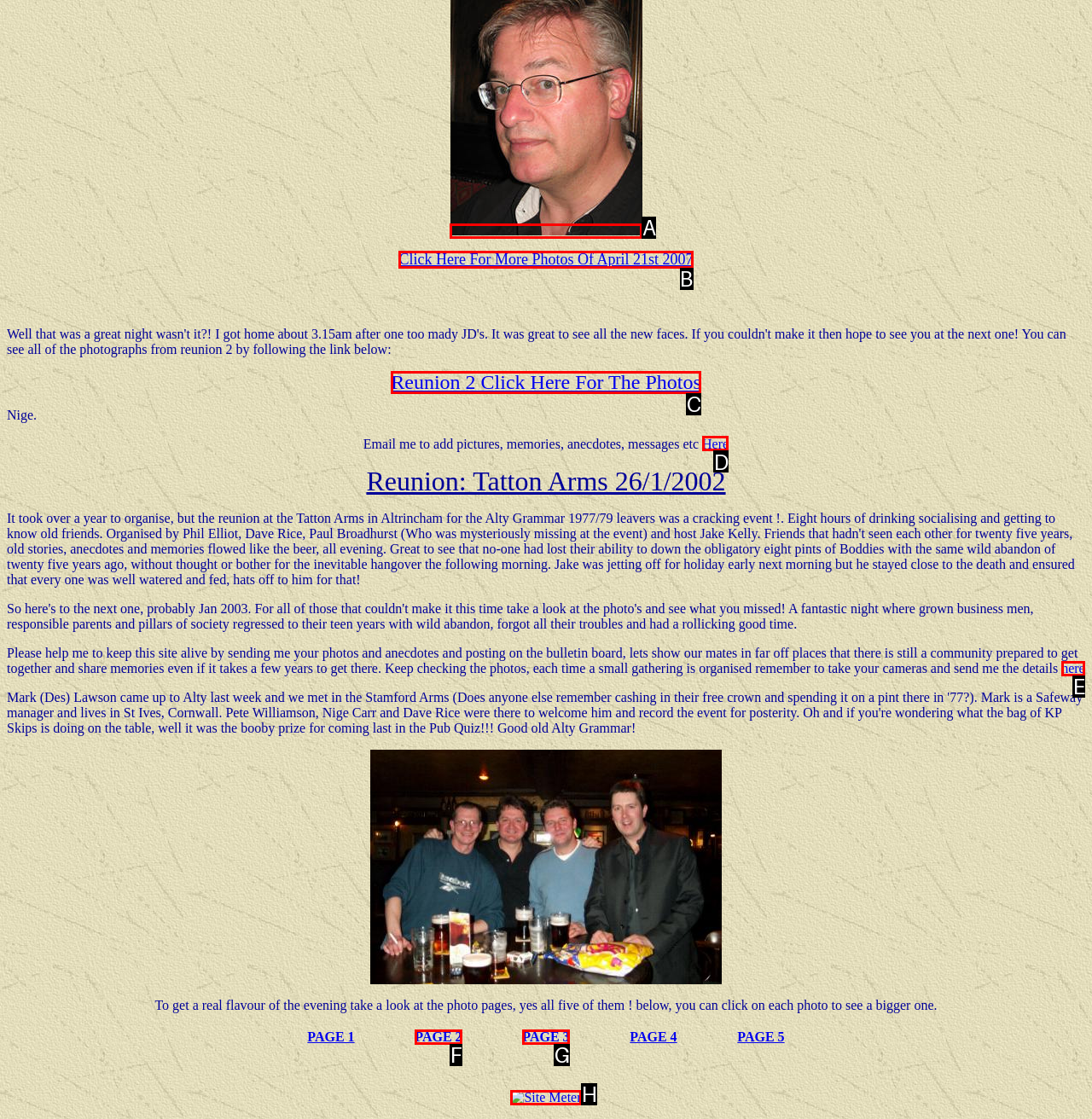Given the task: Click on 'Here', point out the letter of the appropriate UI element from the marked options in the screenshot.

D